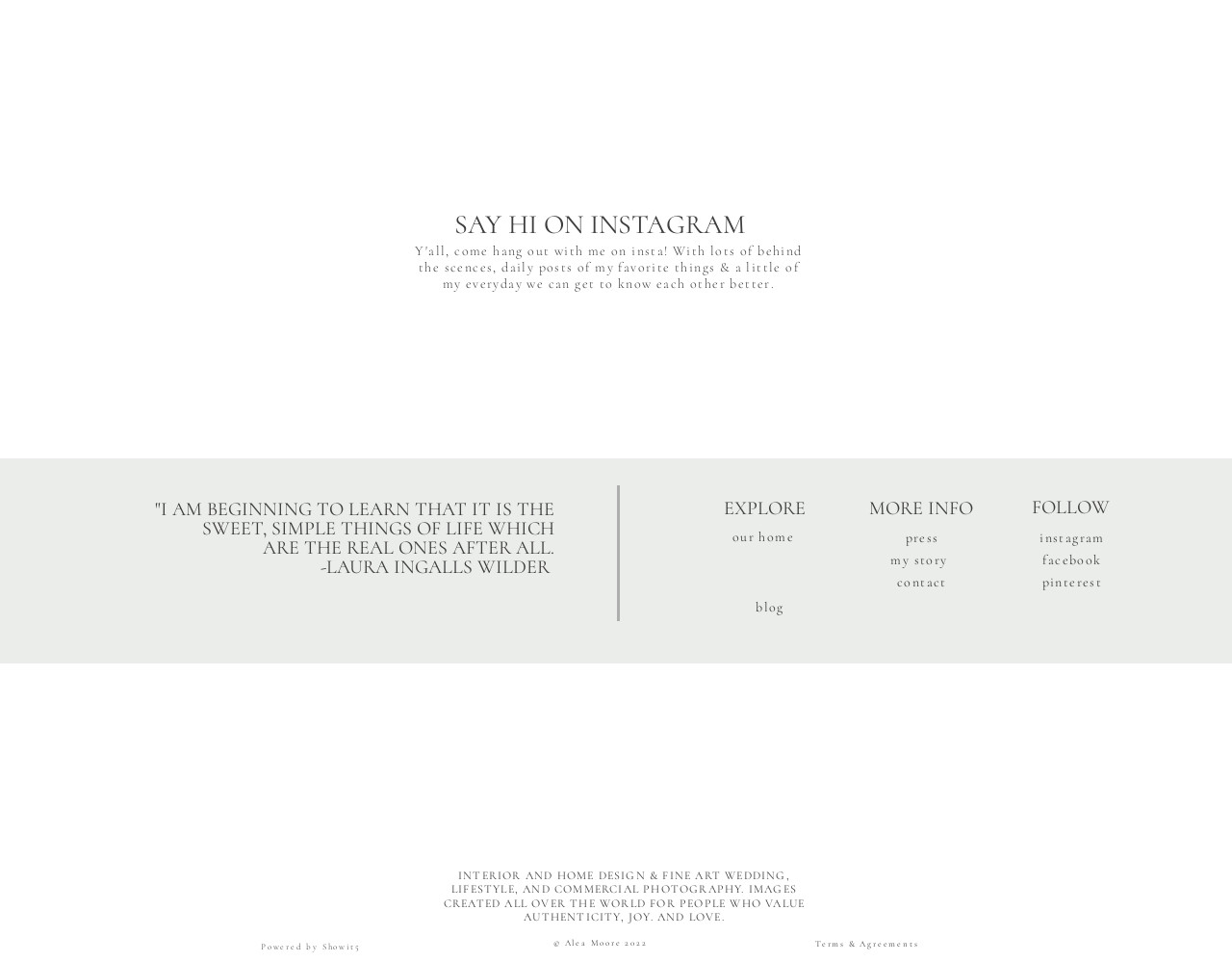From the details in the image, provide a thorough response to the question: Is there a blog section on this website?

I found the answer by looking at the navigation links at the top of the page, which includes a link to the blog section.